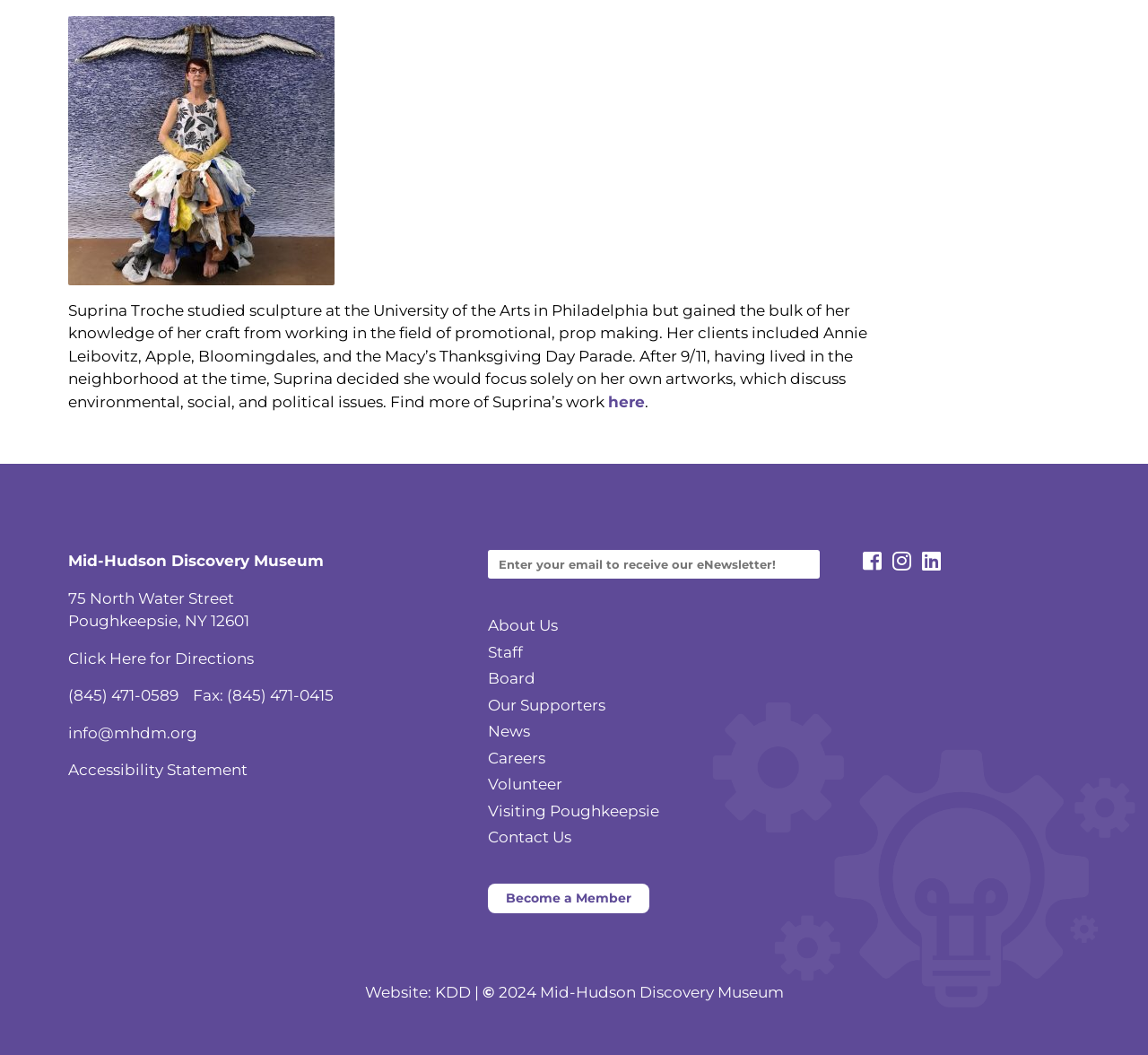How many social media links are available on this page?
Refer to the screenshot and respond with a concise word or phrase.

3